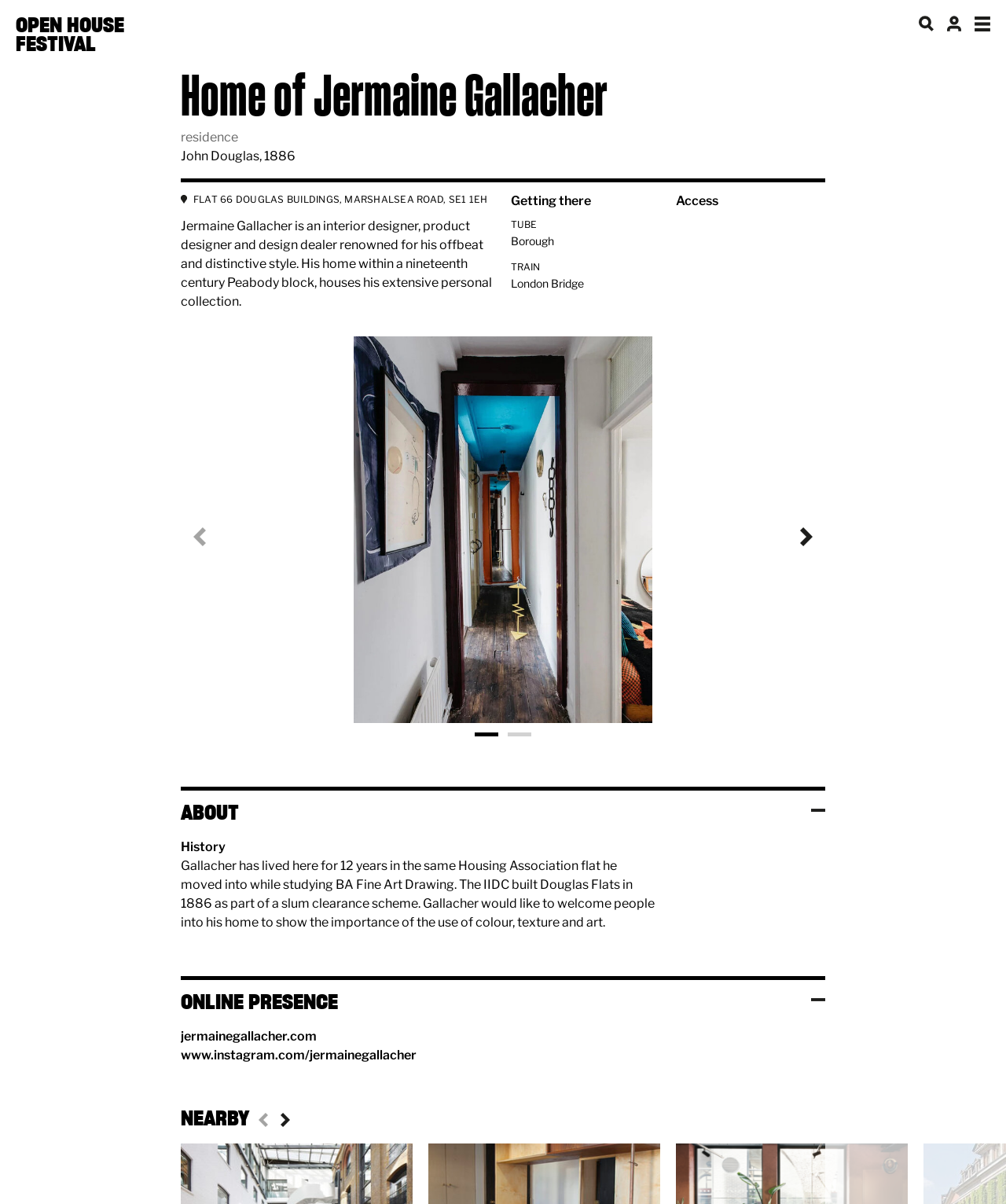What is Jermaine Gallacher's profession?
Please provide a detailed and comprehensive answer to the question.

Based on the webpage, Jermaine Gallacher is described as an interior designer, product designer, and design dealer, which indicates that interior design is one of his professions.